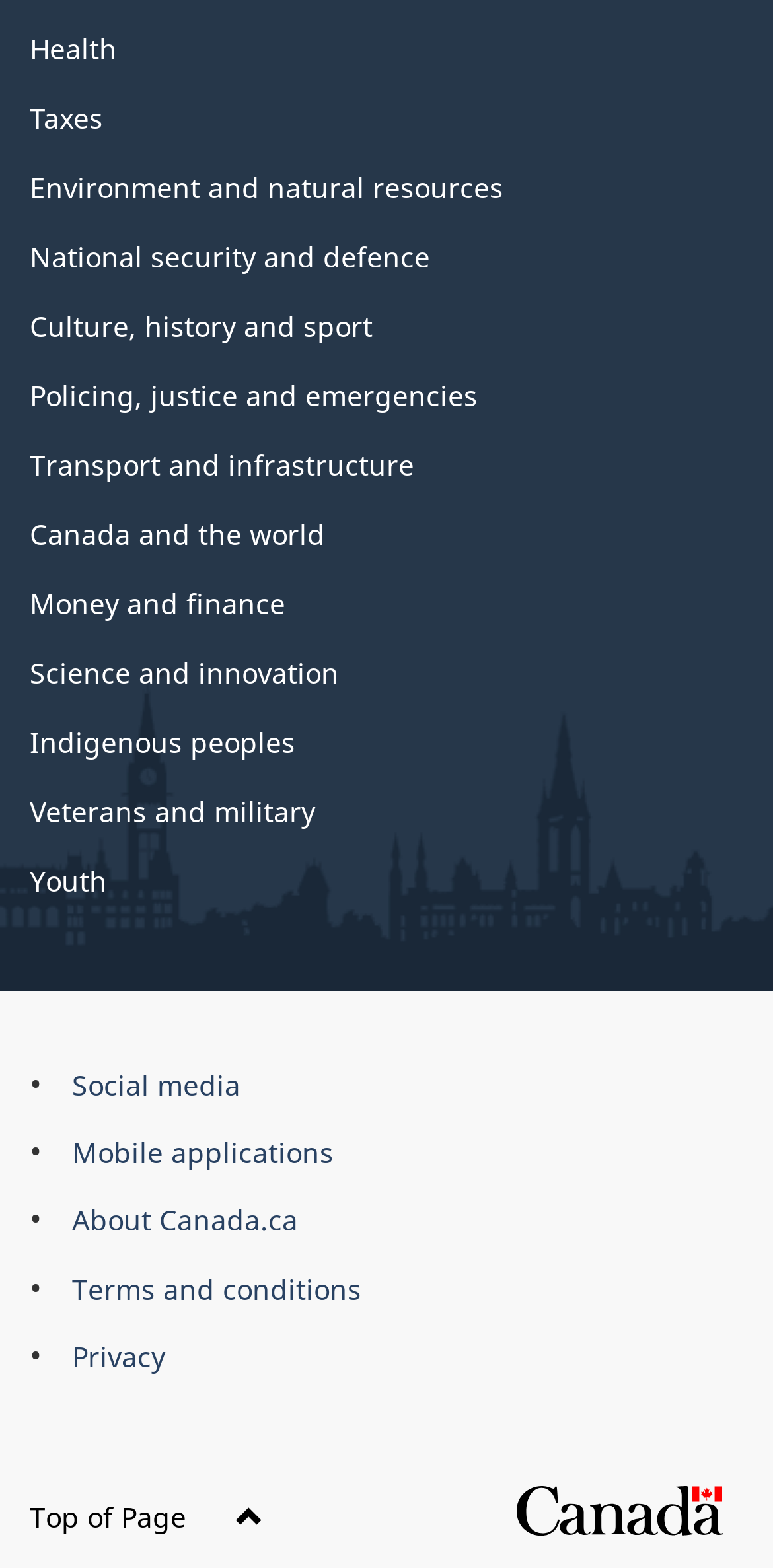Pinpoint the bounding box coordinates of the element to be clicked to execute the instruction: "Click on Health".

[0.038, 0.019, 0.151, 0.043]